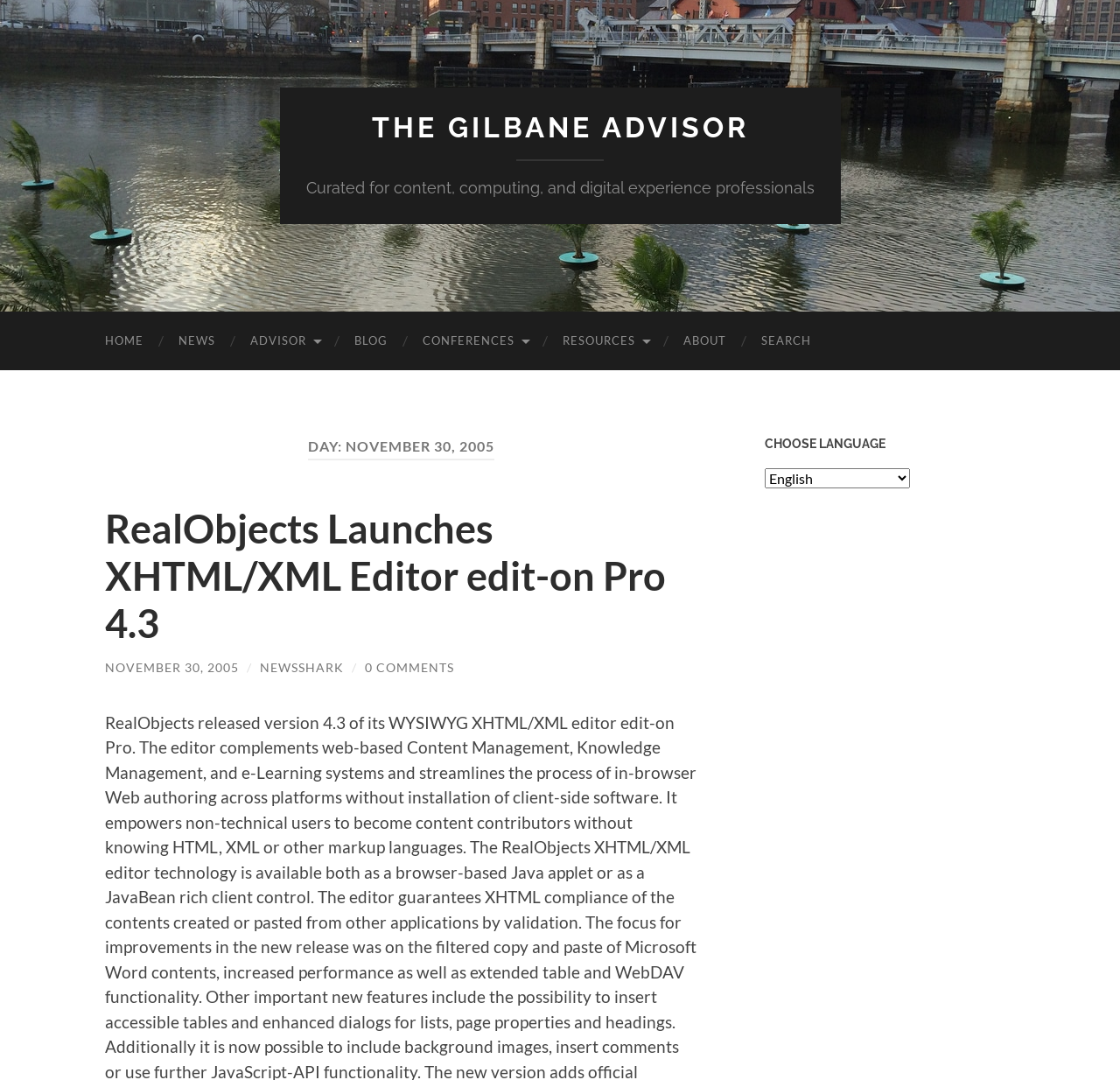Give a concise answer using only one word or phrase for this question:
What is the title of the first article?

RealObjects Launches XHTML/XML Editor edit-on Pro 4.3